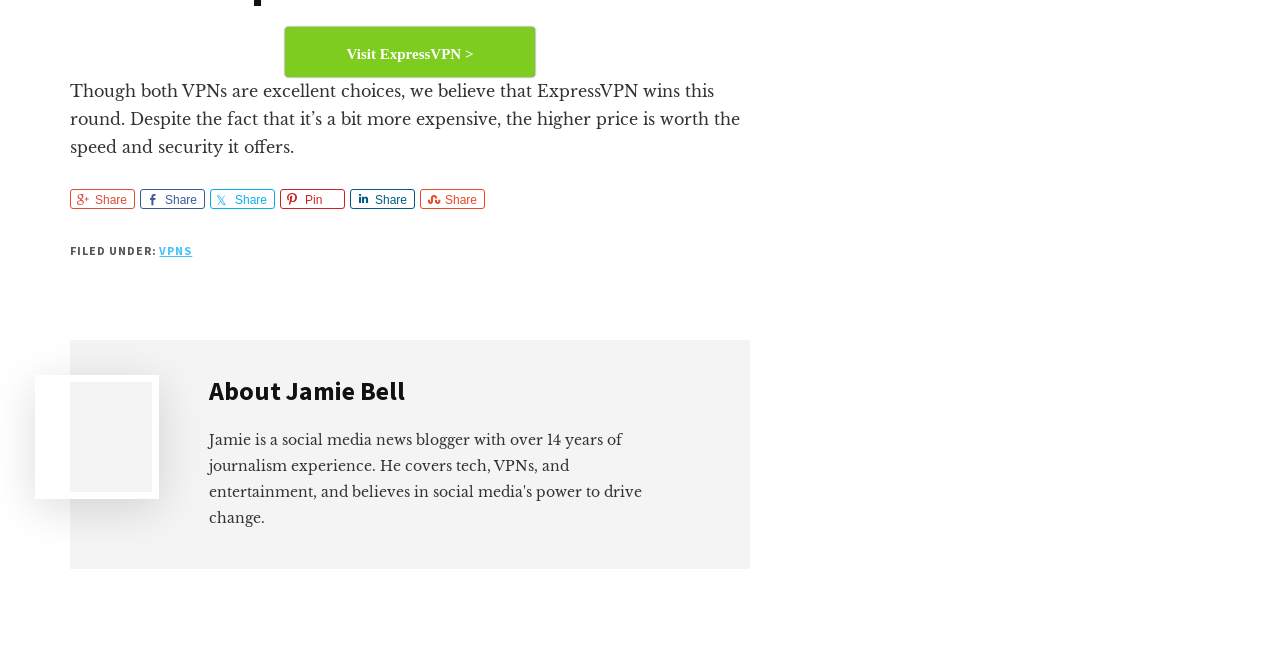Could you find the bounding box coordinates of the clickable area to complete this instruction: "Explore the category 'boeddhisme'"?

None